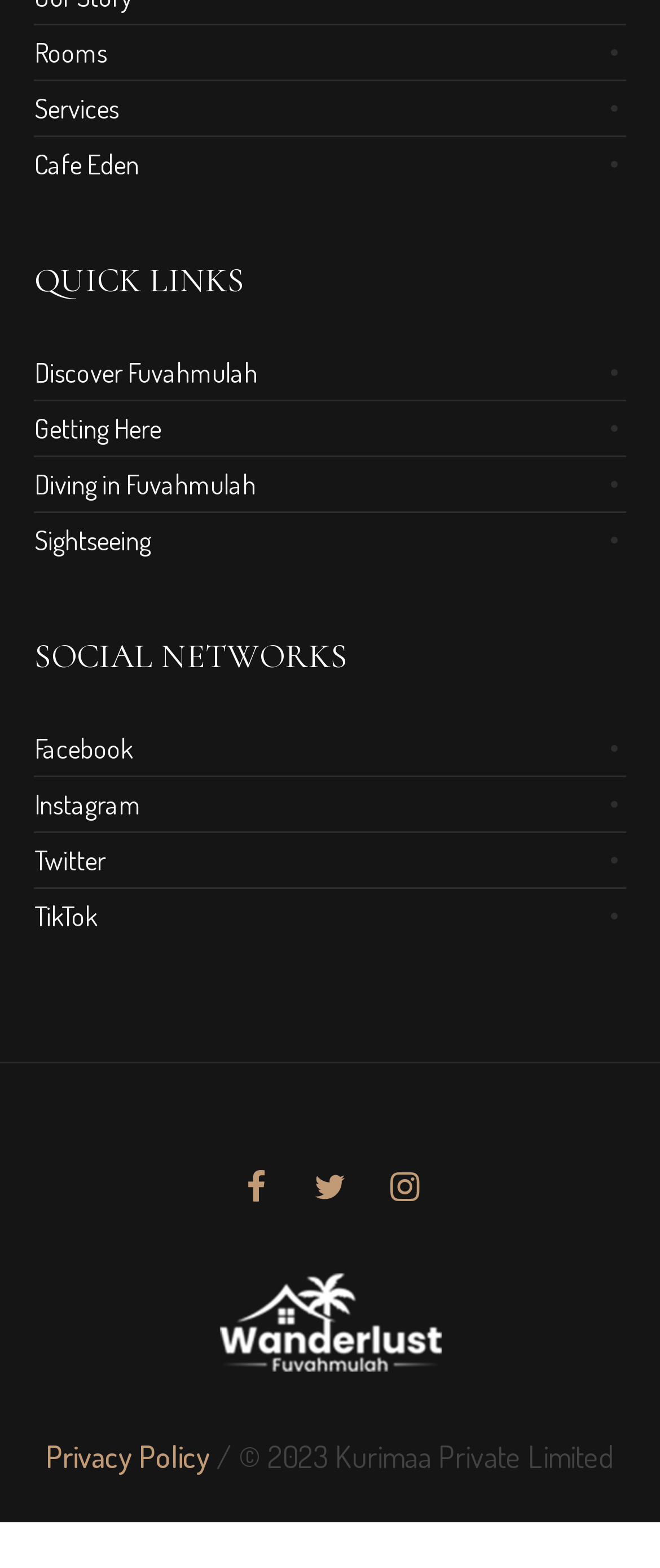Please find the bounding box coordinates of the element that needs to be clicked to perform the following instruction: "Read news". The bounding box coordinates should be four float numbers between 0 and 1, represented as [left, top, right, bottom].

None